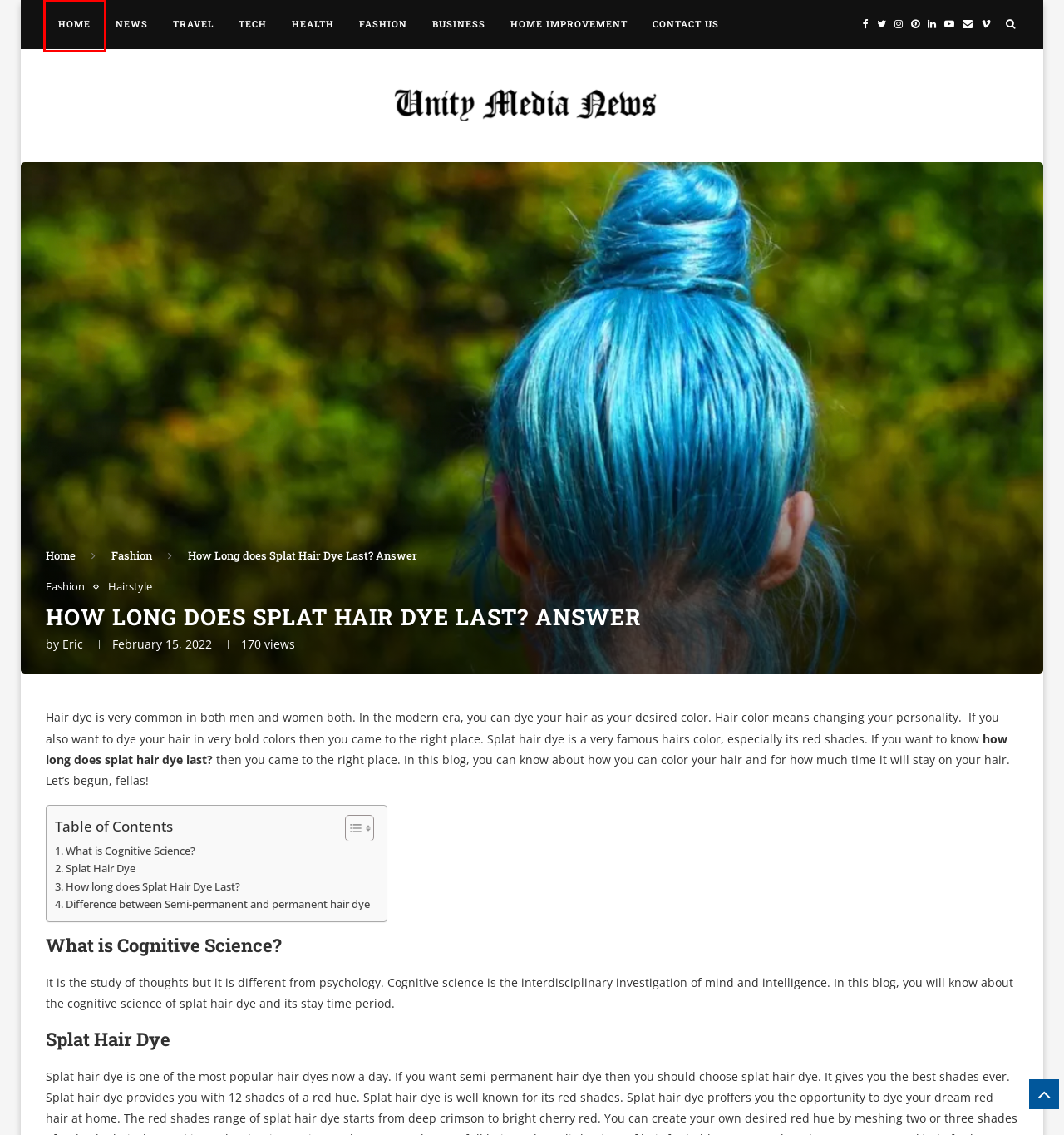Review the screenshot of a webpage that includes a red bounding box. Choose the webpage description that best matches the new webpage displayed after clicking the element within the bounding box. Here are the candidates:
A. Best Haircuts for Diamond Shaped Faces for men - Unitymedianews
B. Unitymedianews - Trending Tech Science and Global News Source
C. The Resurgence of Cryptids and Paranormal in Modern Culture - Unitymedianews
D. April 2024 - Unitymedianews
E. Health Archives - Unitymedianews
F. News Archives - Unitymedianews
G. Travel Archives - Unitymedianews
H. 6 new ways to keep your hair soft and healthy - Unitymedianews

B